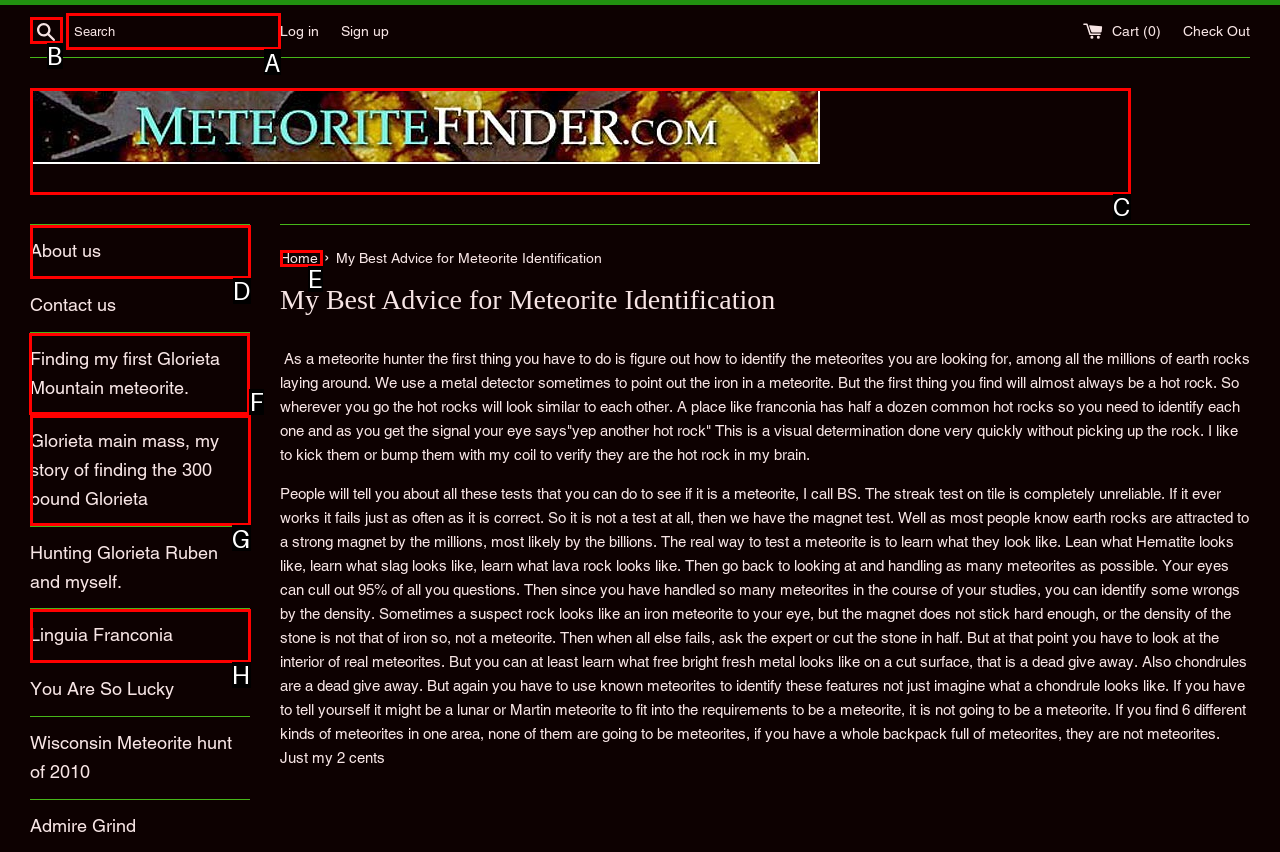Choose the UI element you need to click to carry out the task: Read about finding the first Glorieta Mountain meteorite.
Respond with the corresponding option's letter.

F